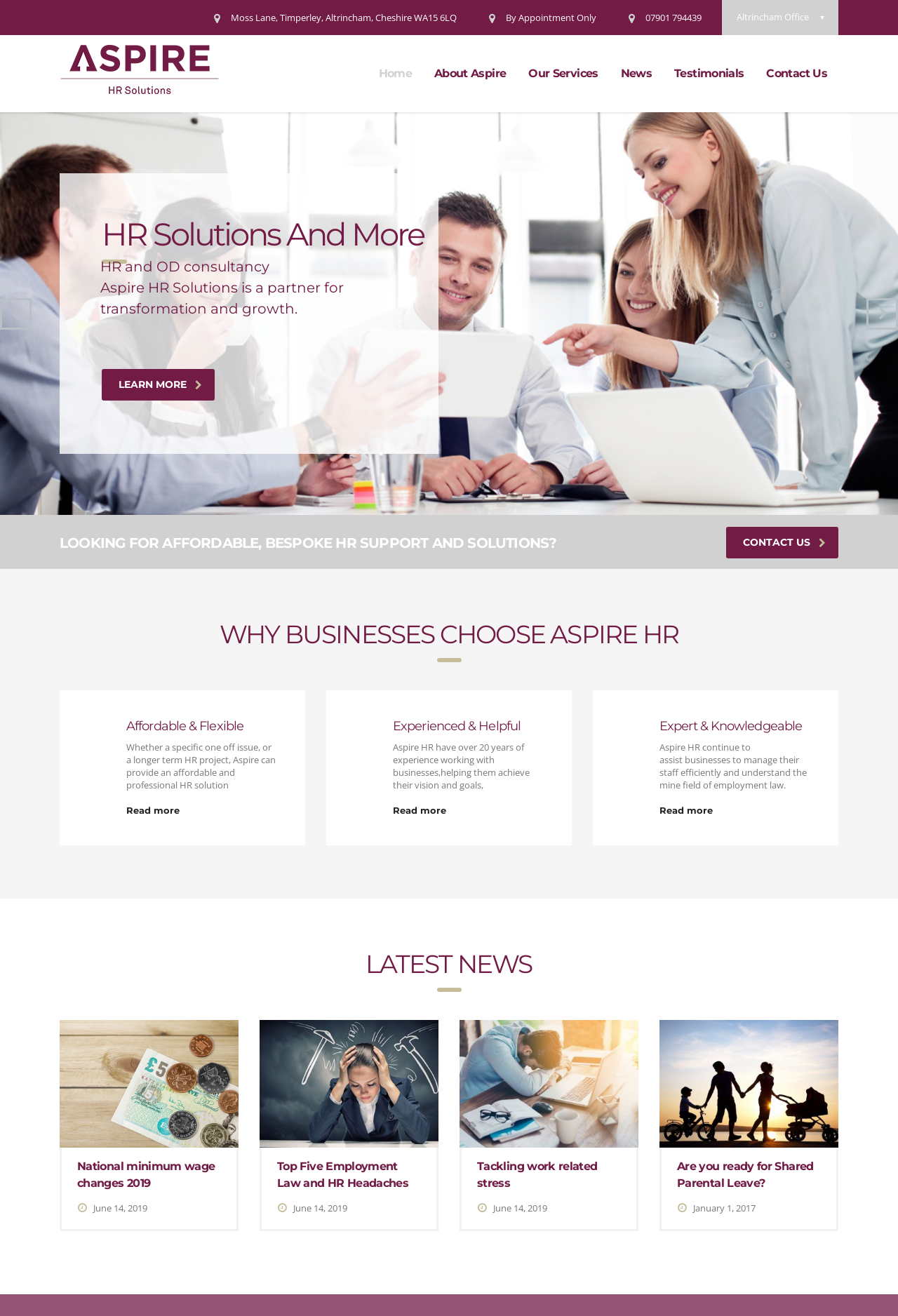Show the bounding box coordinates for the element that needs to be clicked to execute the following instruction: "Contact Aspire HR Solutions". Provide the coordinates in the form of four float numbers between 0 and 1, i.e., [left, top, right, bottom].

[0.841, 0.044, 0.934, 0.068]